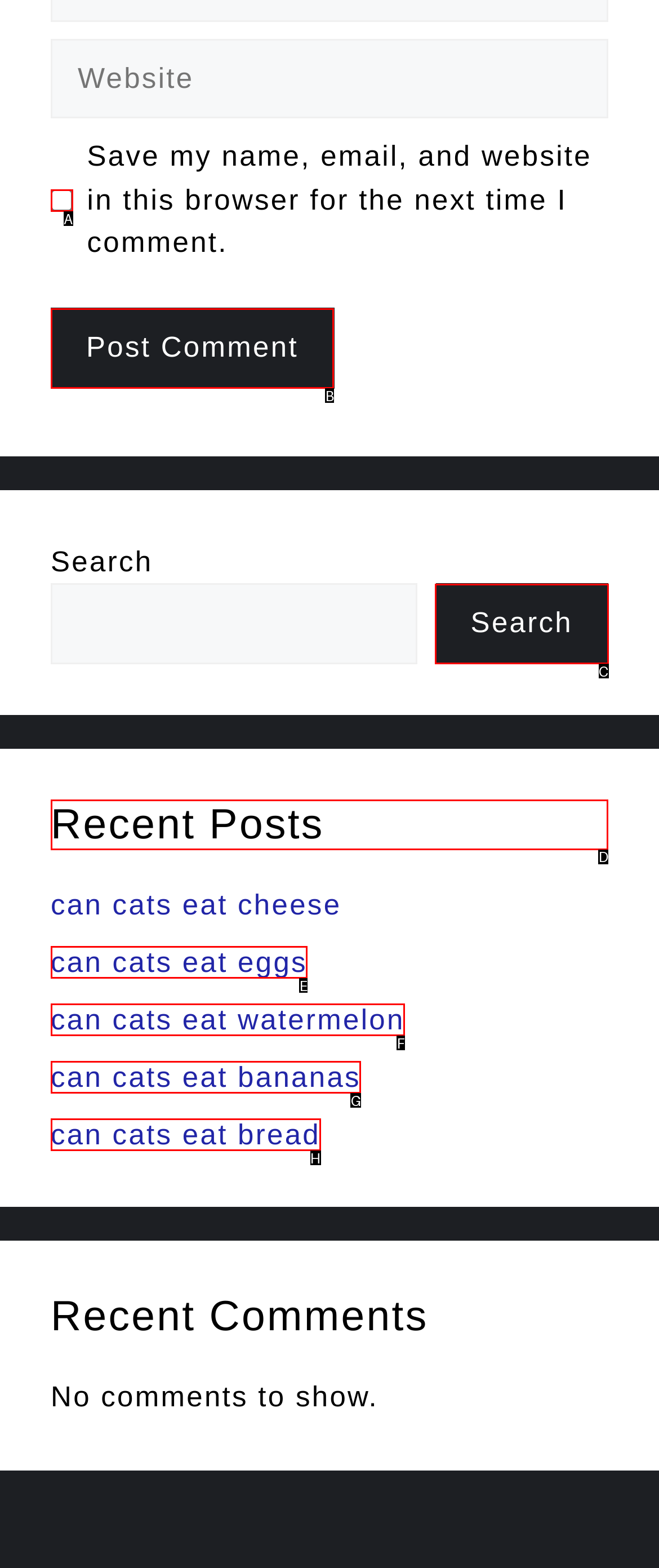Select the appropriate HTML element that needs to be clicked to finish the task: Read recent posts
Reply with the letter of the chosen option.

D